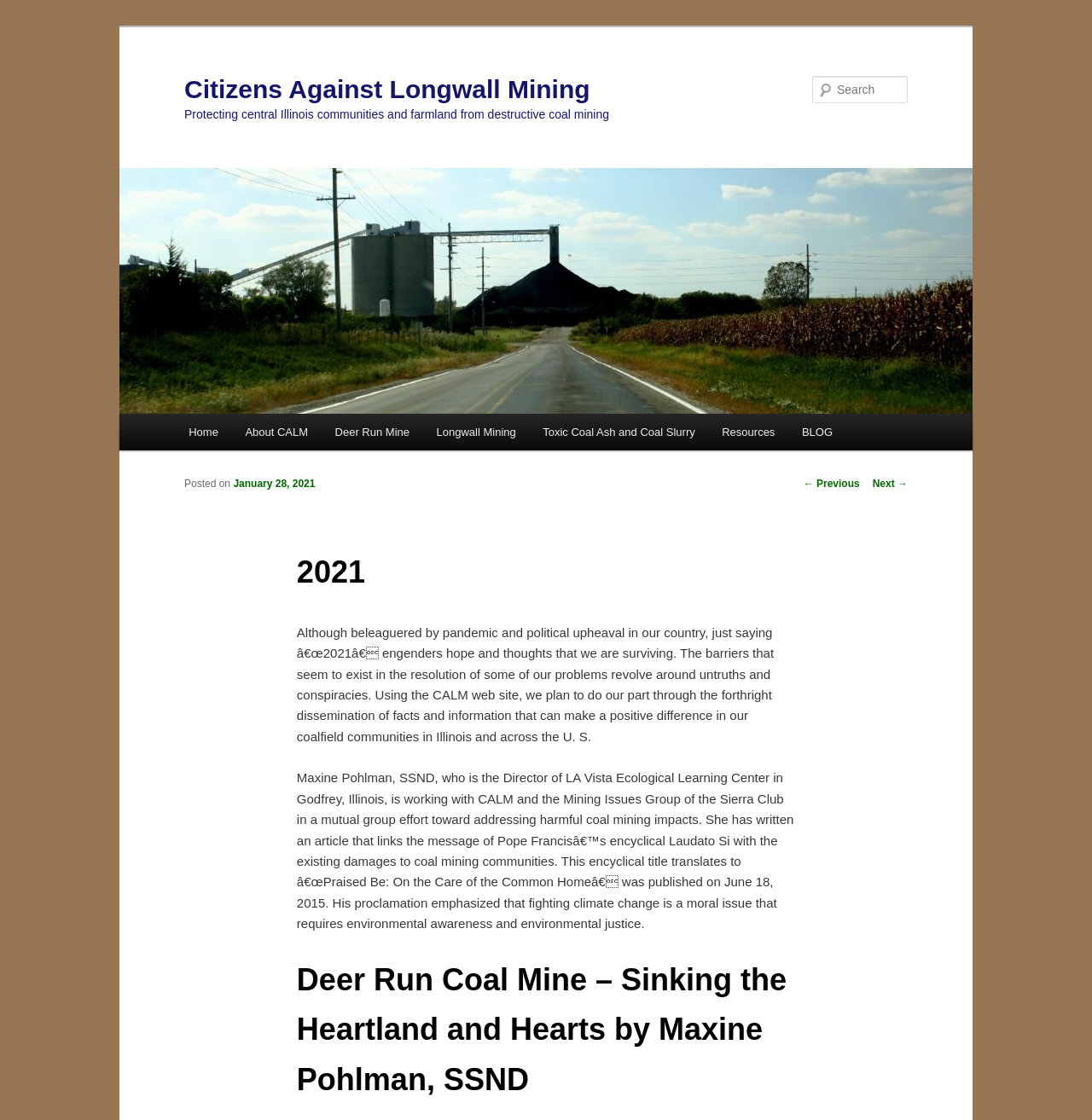Give a detailed overview of the webpage's appearance and contents.

The webpage is about Citizens Against Longwall Mining, a organization focused on protecting central Illinois communities and farmland from destructive coal mining. At the top, there is a link to skip to the primary content. Below that, there is a heading with the organization's name, followed by a link to the same name. 

On the left side, there is a large image with the organization's name, and below it, a main menu with links to various pages, including Home, About CALM, Deer Run Mine, Longwall Mining, Toxic Coal Ash and Coal Slurry, Resources, and BLOG. 

On the right side, there is a search bar with a label "Search" and a textbox to input search queries. Above the search bar, there is a heading "2021" and a paragraph of text discussing the hope and thoughts that come with the new year, and the importance of disseminating facts and information to make a positive difference in coalfield communities. 

Below that, there is an article written by Maxine Pohlman, SSND, the Director of LA Vista Ecological Learning Center, which discusses the message of Pope Francis's encyclical Laudato Si and its relation to the damages caused by coal mining communities. The article is titled "Deer Run Coal Mine – Sinking the Heartland and Hearts". 

At the bottom, there are links to navigate to previous and next posts.